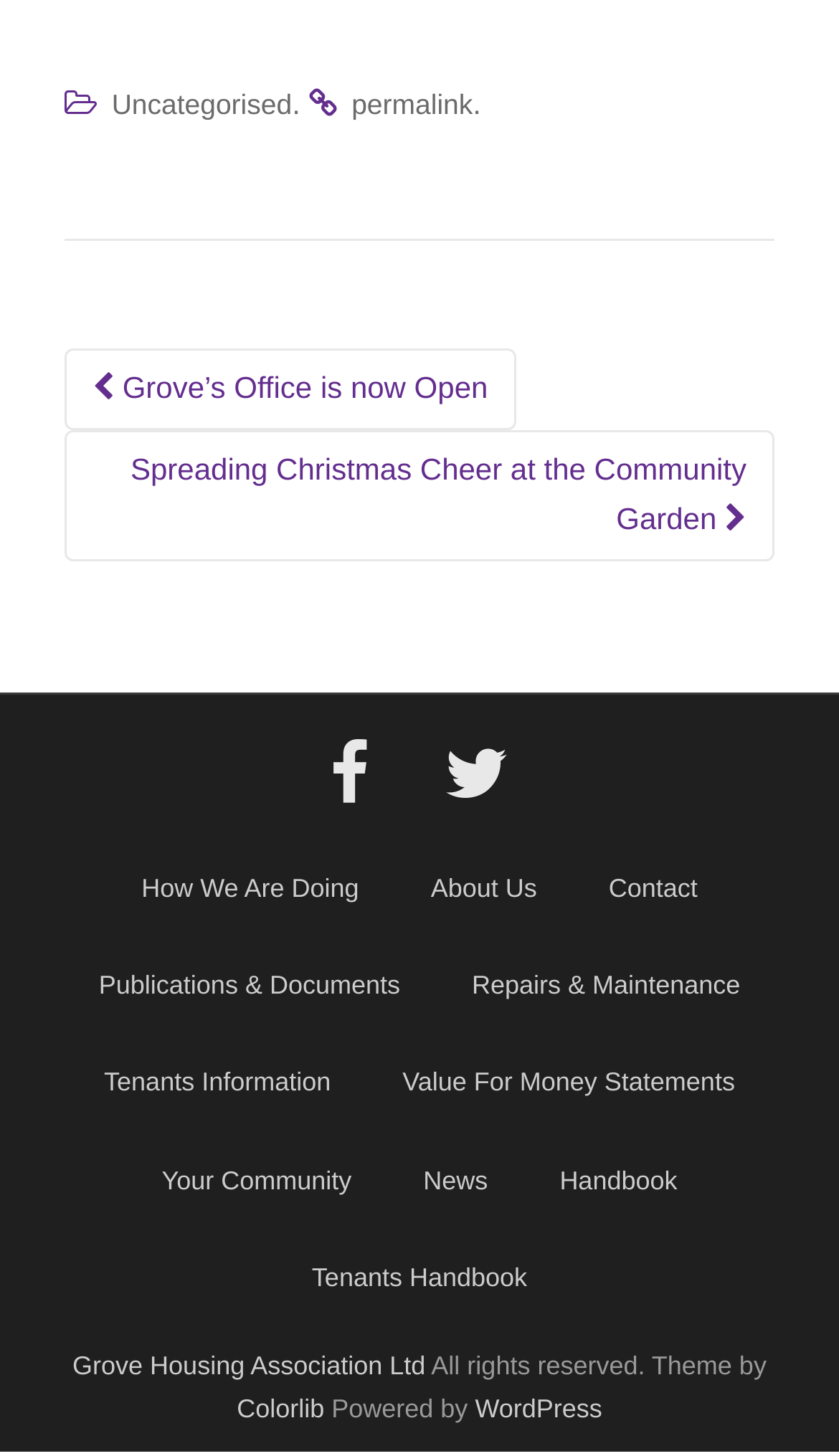Identify the bounding box coordinates of the element to click to follow this instruction: 'Visit the homepage of Grove Housing Association Ltd'. Ensure the coordinates are four float values between 0 and 1, provided as [left, top, right, bottom].

[0.086, 0.927, 0.507, 0.948]